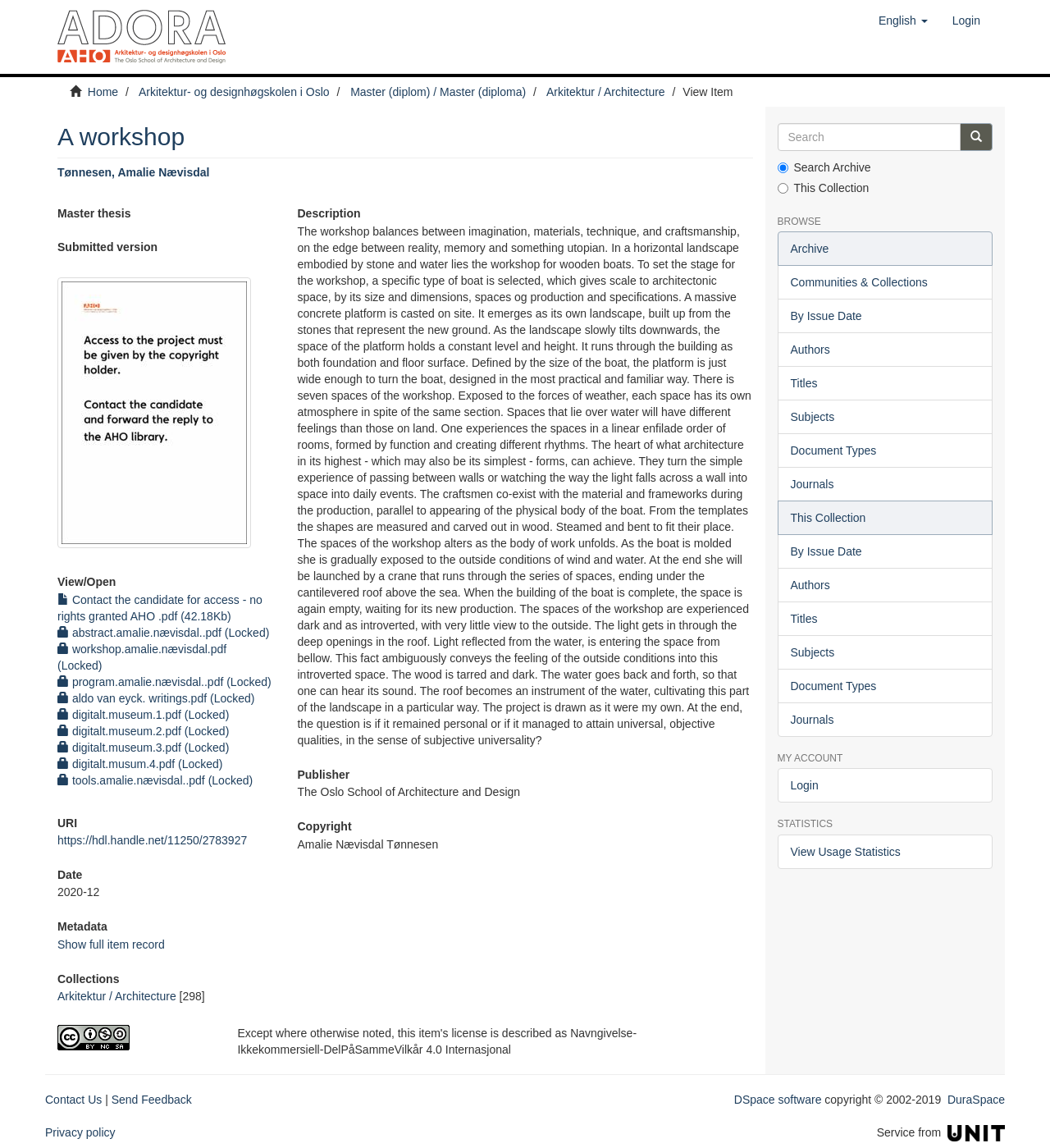Analyze and describe the webpage in a detailed narrative.

The webpage is a workshop page for a master thesis titled "A workshop" by Amalie Nævisdal Tønnesen. At the top, there is a navigation bar with links to "Home", "Arkitektur- og designhøgskolen i Oslo", "Master (diplom) / Master (diploma)", and "Arkitektur / Architecture". Below the navigation bar, there is a heading "A workshop" followed by the author's name "Tønnesen, Amalie Nævisdal".

The main content of the page is divided into several sections. The first section describes the workshop, with a heading "Master thesis" and a subheading "Submitted version". Below this, there is a thumbnail image and a link to view or open the thesis. The next section lists several PDF files related to the thesis, including the abstract, program, and tools.

The following sections provide metadata about the thesis, including the URI, date, and metadata. There is also a section for collections, which lists "Arkitektur / Architecture" with a count of 298 items. The description section is a lengthy text that describes the workshop in detail, including its design, materials, and atmosphere.

On the right side of the page, there is a search bar with a "Go" button and options to search the archive or this collection. Below the search bar, there are links to browse communities and collections, as well as links to browse by issue date, authors, titles, subjects, and document types. There are also links to view usage statistics and contact us.

At the bottom of the page, there are links to the privacy policy, send feedback, and DSpace software, as well as a copyright notice and a service from Unit.